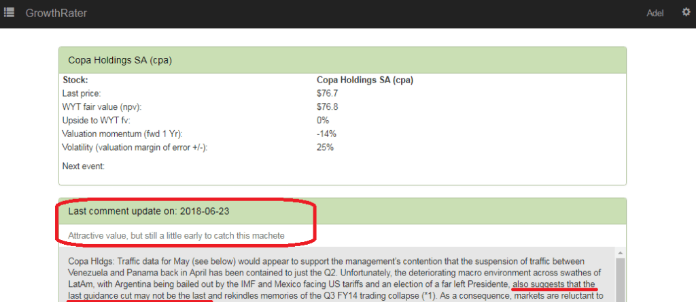Illustrate the image with a detailed caption.

The image displays a section from a financial analysis tool focused on Copa Holdings SA. It provides key insights into the company’s stock performance, with the last recorded price at $76.7 and a fair value estimate positioned slightly higher at $76.8, indicating a 0% upside potential. The analysis highlights a valuation momentum figure of -14%, suggesting a downward trend, while also noting a volatility margin of error of 25%. 

The section labeled "Last comment update on: 2018-06-23" emphasizes that although the stock appears attractive, it may be premature to invest, as indicated by the phrase "but still a little early to catch this machete." This comment hints at increasing trading uncertainties, especially due to geopolitical factors affecting the region. Overall, the information encapsulates a cautious approach to investing in Copa Holdings amid evolving market conditions.